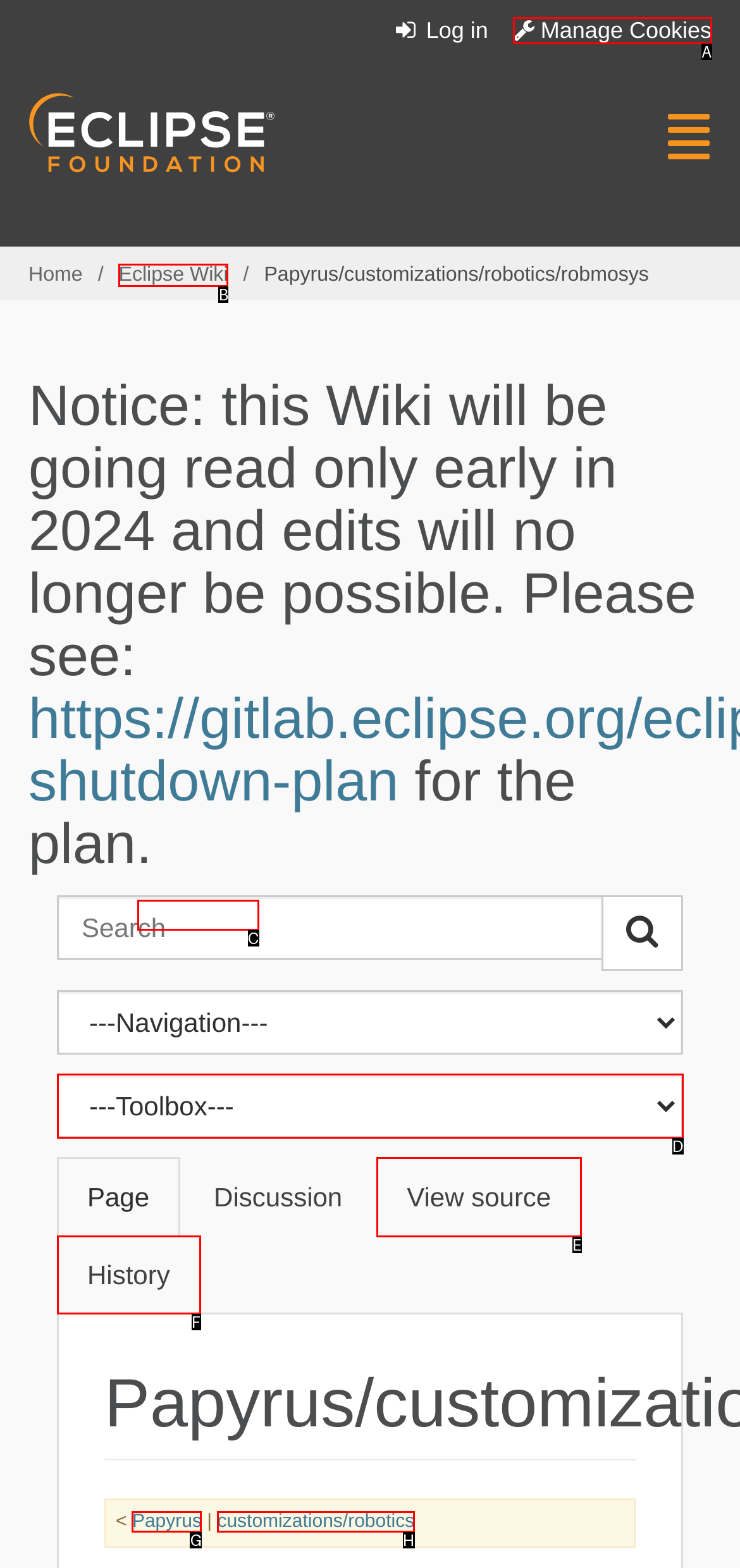Tell me which option I should click to complete the following task: go to bio page
Answer with the option's letter from the given choices directly.

None